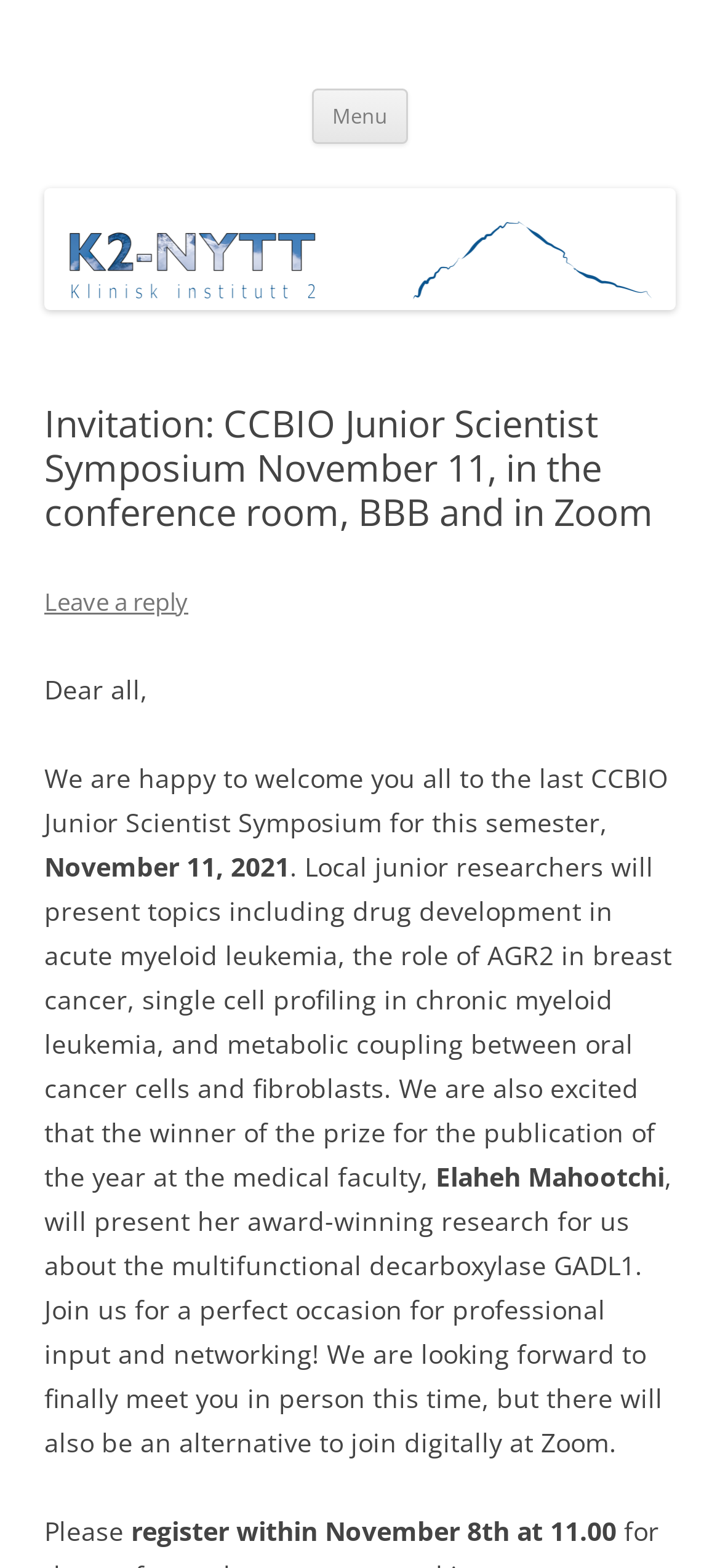Who is the winner of the prize for the publication of the year at the medical faculty?
Respond to the question with a well-detailed and thorough answer.

I found the answer by reading the text in the webpage, specifically the sentence 'We are also excited that the winner of the prize for the publication of the year at the medical faculty, Elaheh Mahootchi, will present her award-winning research for us...' which mentions the winner's name.